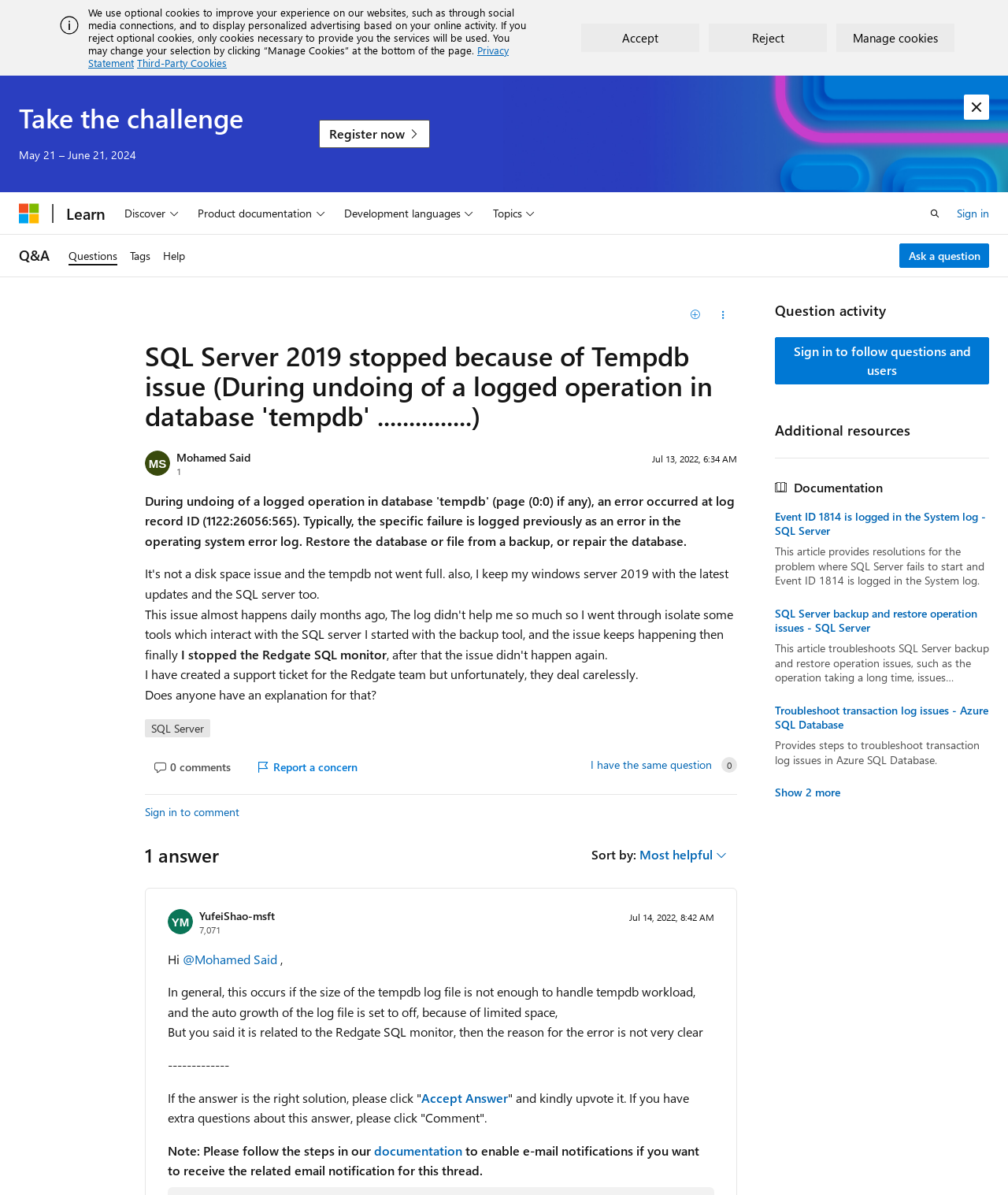How many comments are there on this question?
Answer the question with a single word or phrase derived from the image.

0